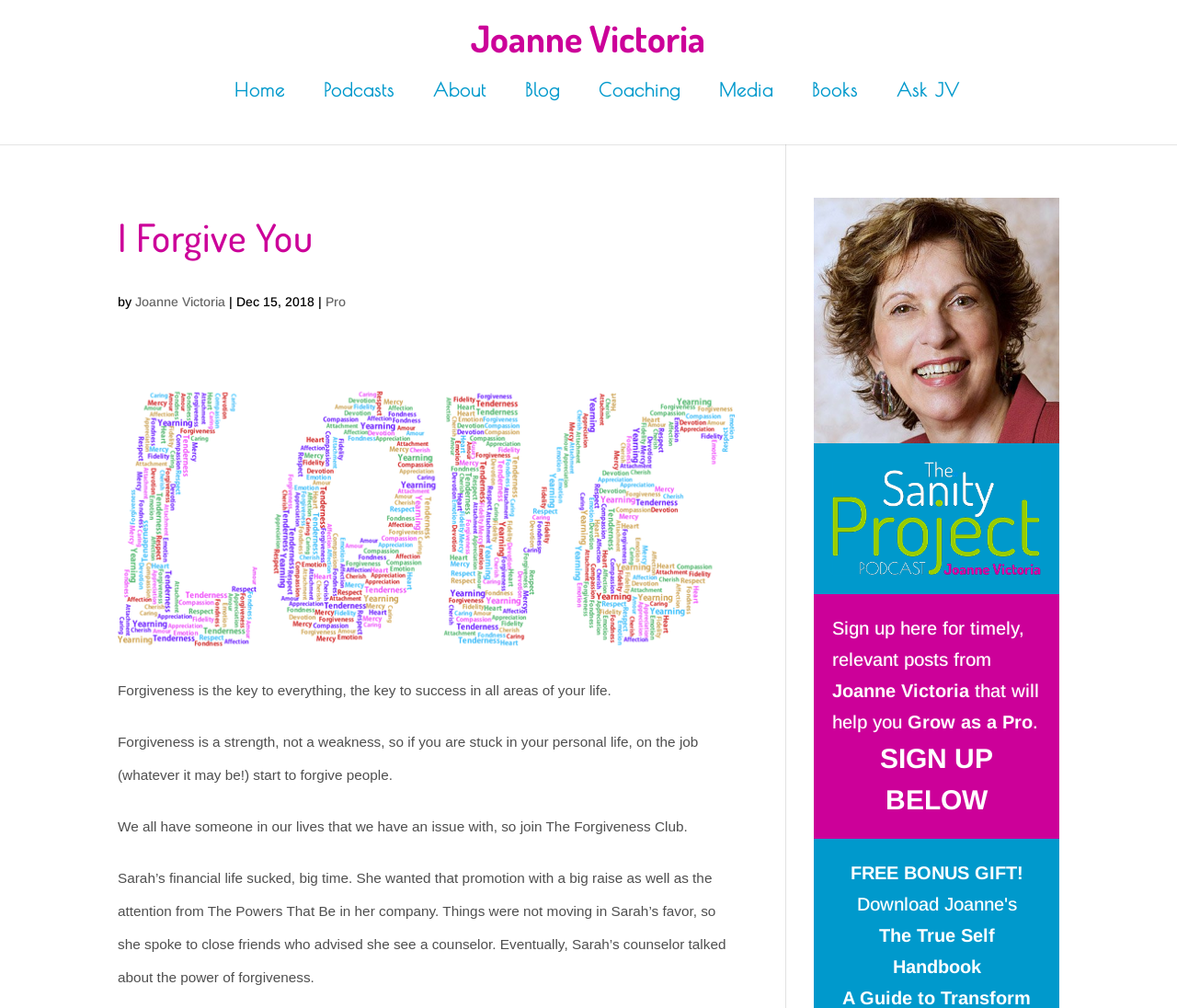Determine the bounding box coordinates of the area to click in order to meet this instruction: "Click on the 'Ask JV' link".

[0.761, 0.083, 0.815, 0.116]